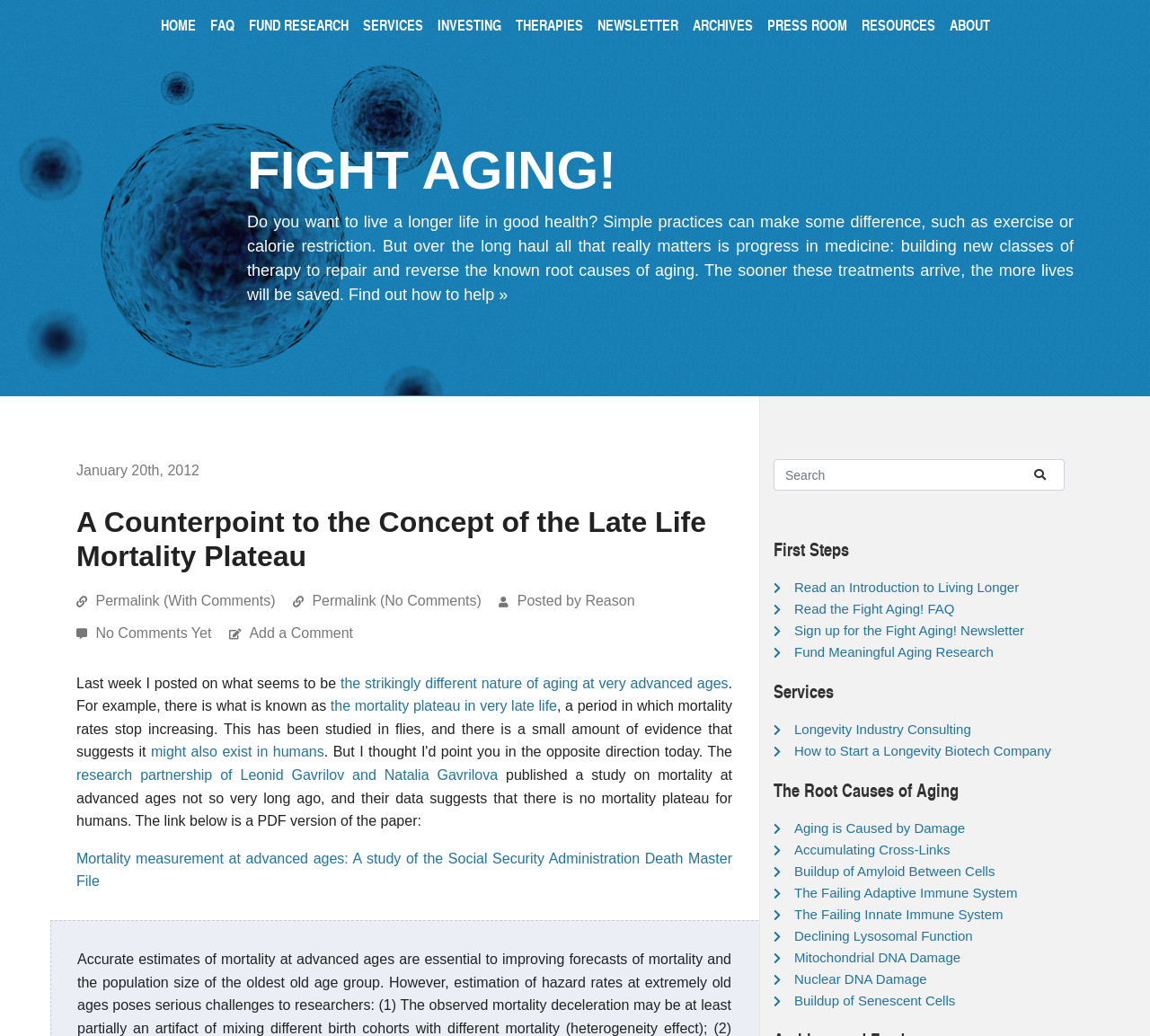How many links are there in the 'The Root Causes of Aging' section?
Please provide a single word or phrase answer based on the image.

7